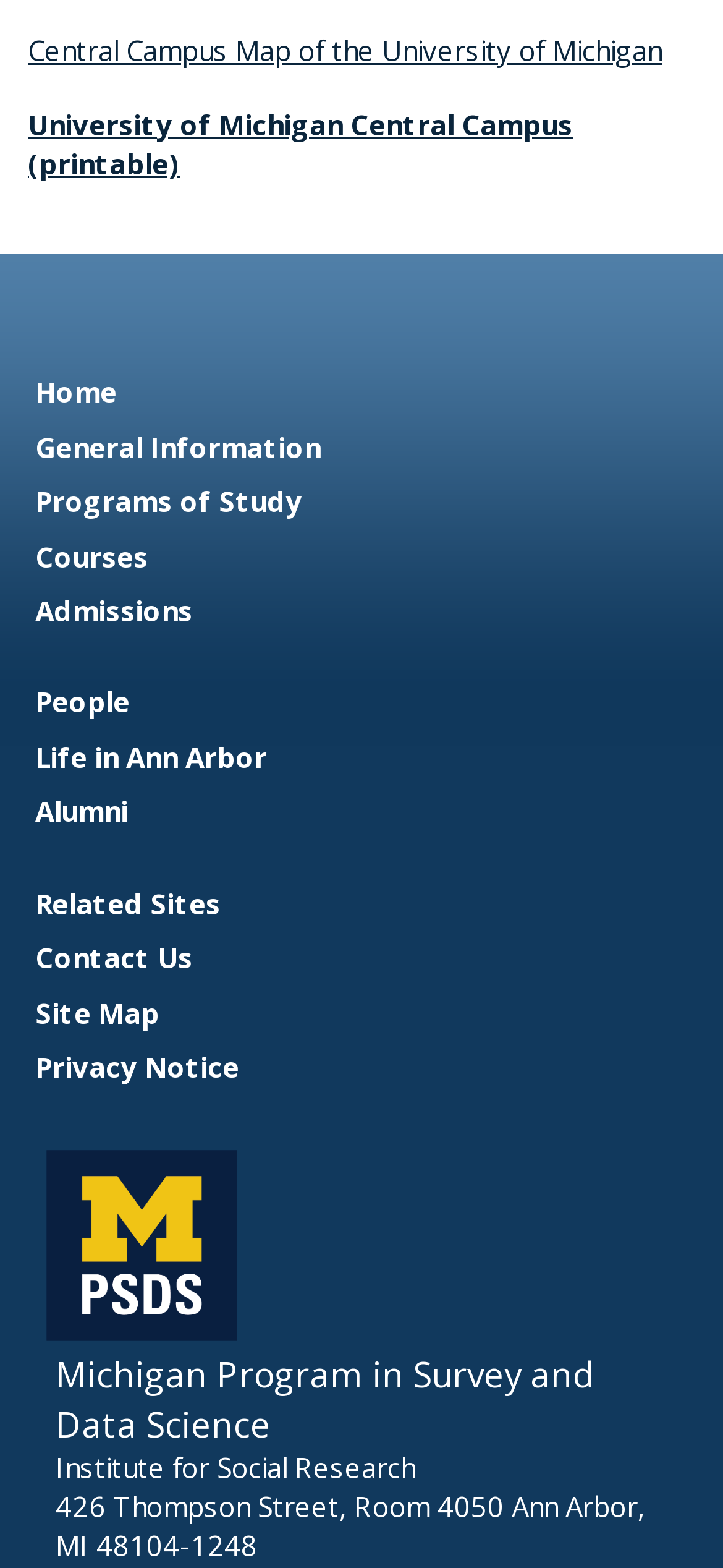Determine the bounding box coordinates of the clickable region to follow the instruction: "Contact the university".

[0.038, 0.594, 0.962, 0.629]